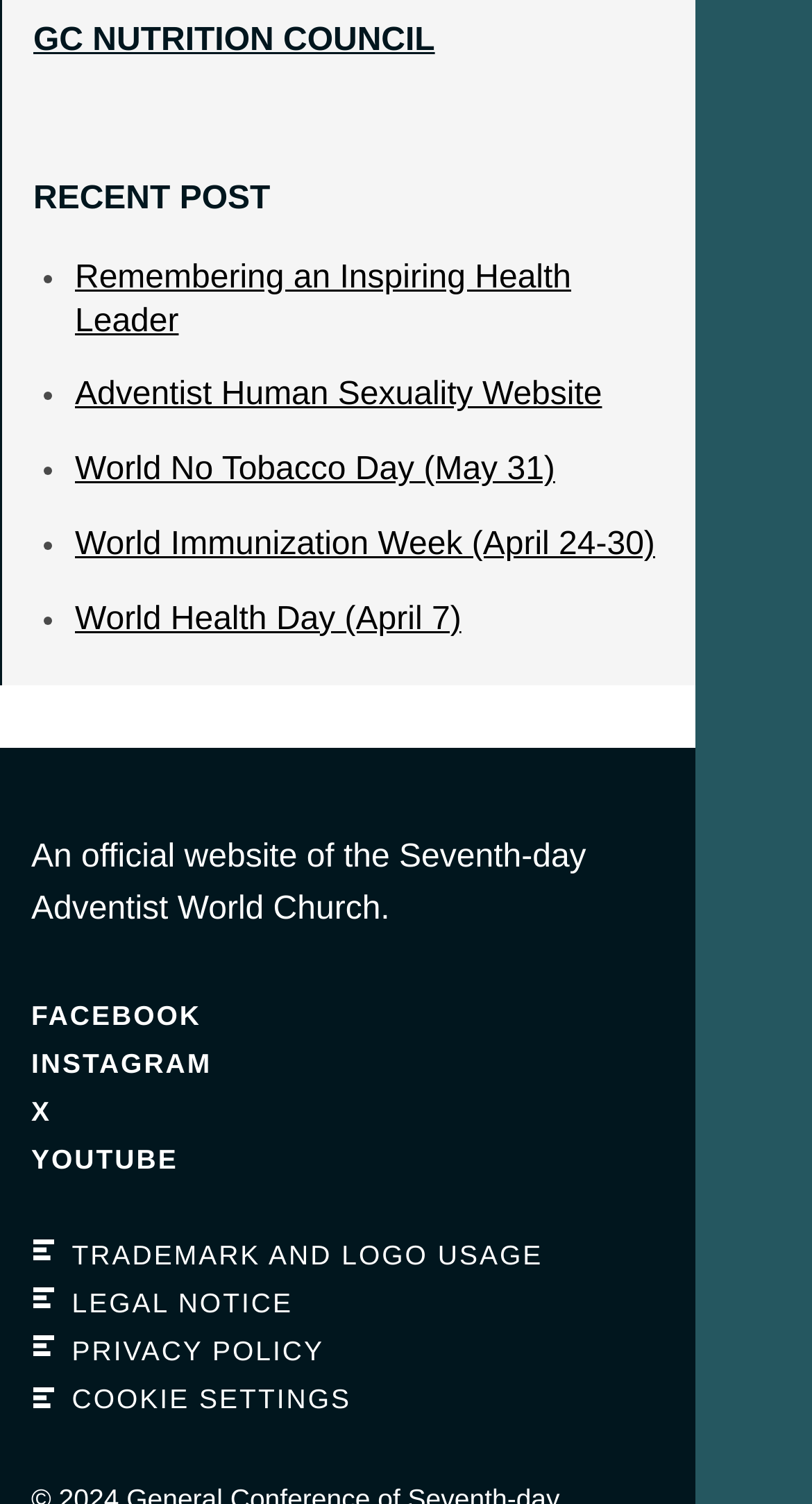Determine the bounding box coordinates of the clickable region to carry out the instruction: "View LEGAL NOTICE".

[0.038, 0.856, 0.819, 0.877]